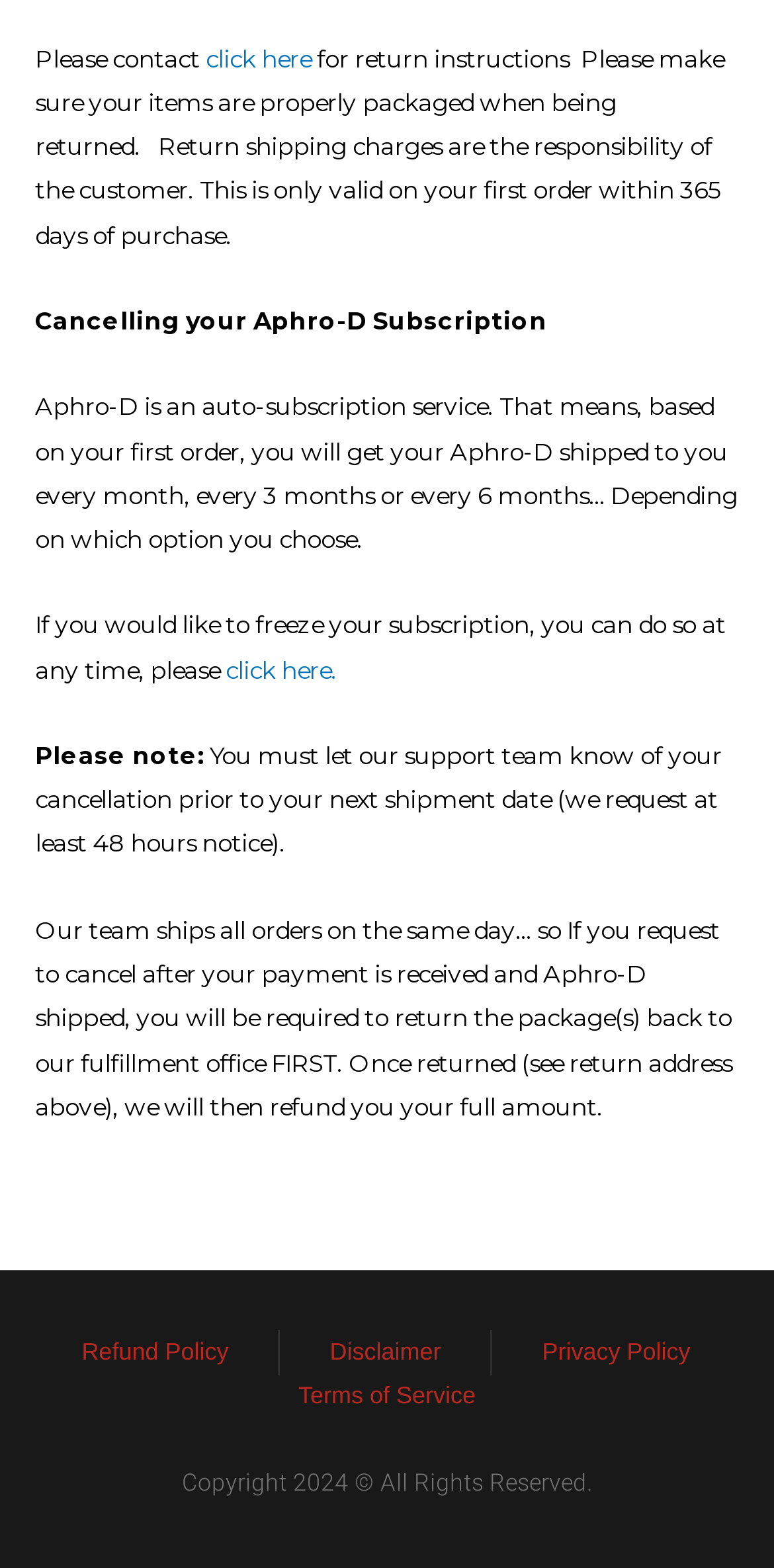Based on the element description input value="1" name="quantity" value="1", identify the bounding box of the UI element in the given webpage screenshot. The coordinates should be in the format (top-left x, top-left y, bottom-right x, bottom-right y) and must be between 0 and 1.

None